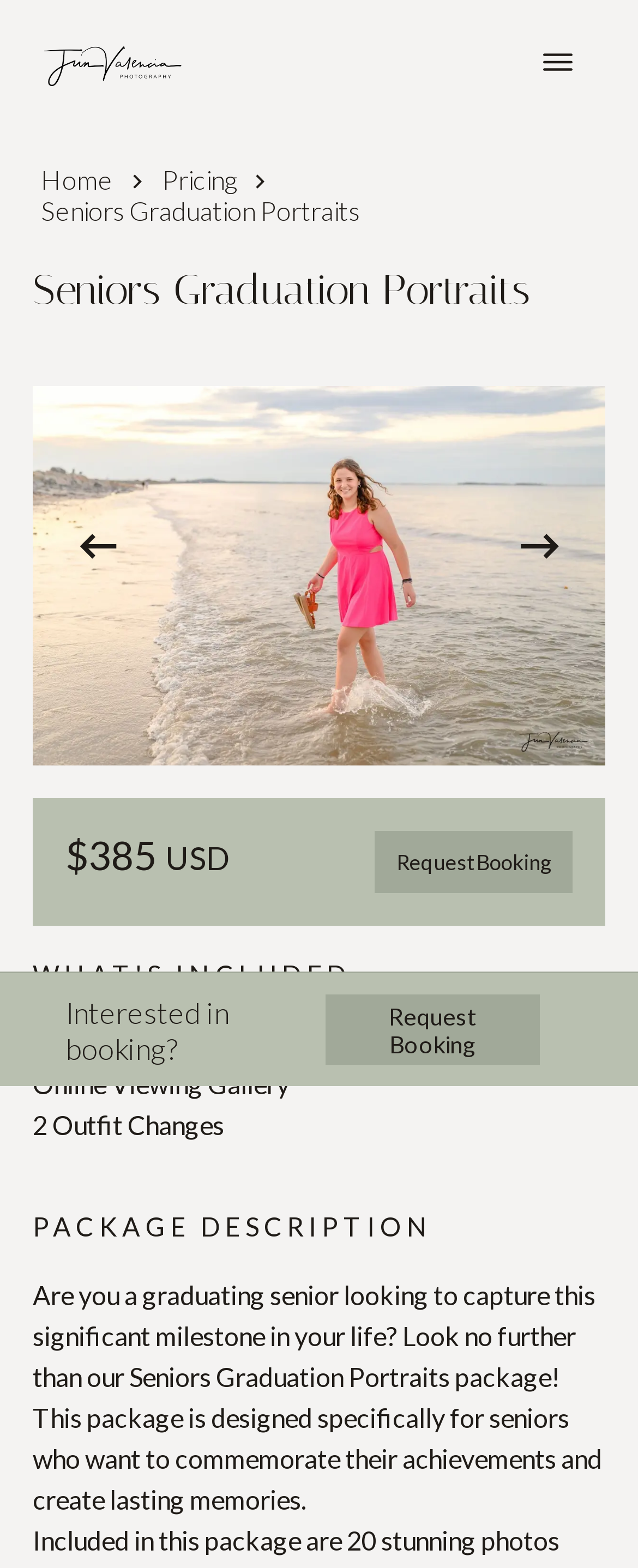Bounding box coordinates are specified in the format (top-left x, top-left y, bottom-right x, bottom-right y). All values are floating point numbers bounded between 0 and 1. Please provide the bounding box coordinate of the region this sentence describes: Request Booking

[0.588, 0.53, 0.897, 0.57]